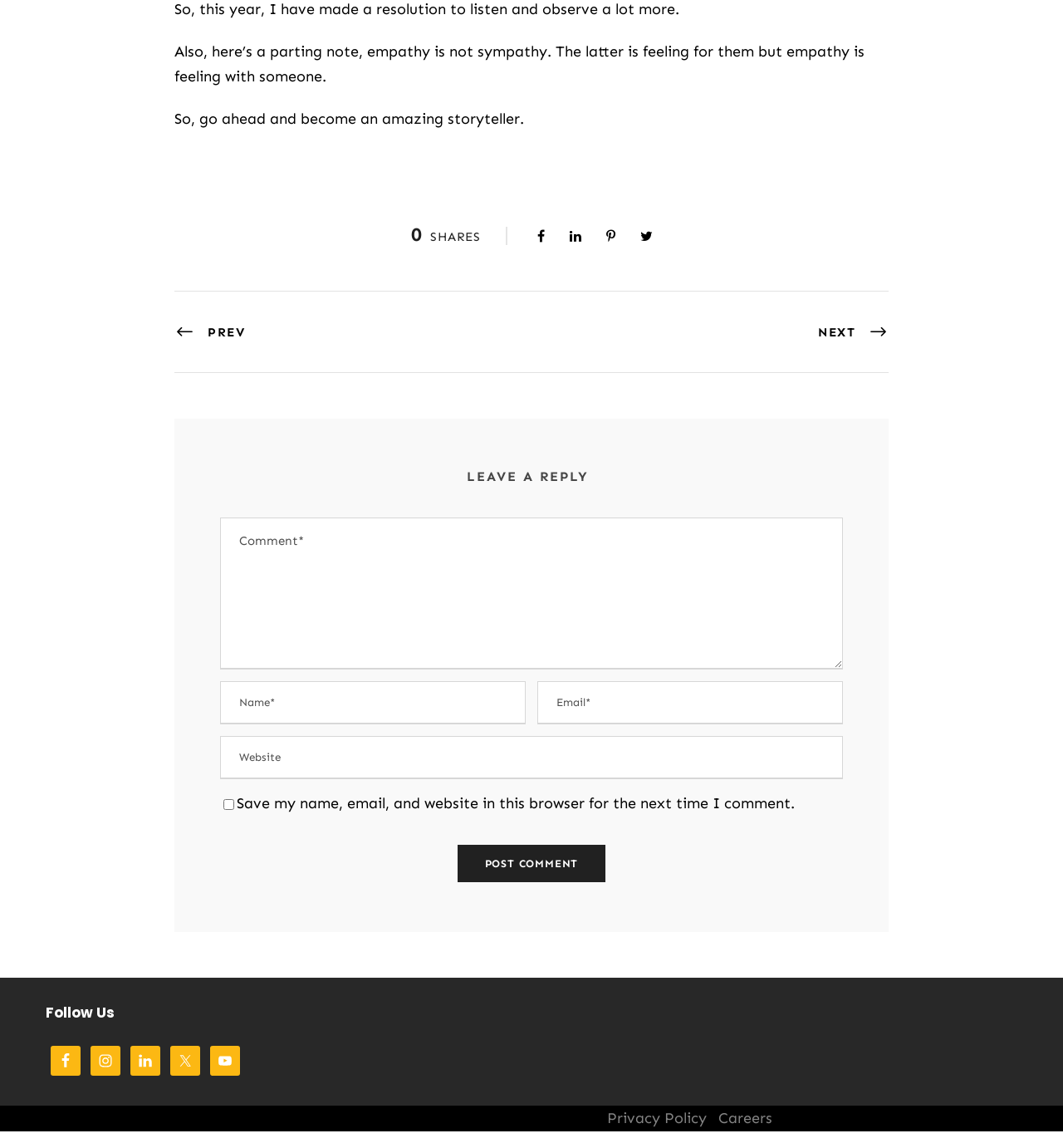Specify the bounding box coordinates of the region I need to click to perform the following instruction: "Type in the comment box". The coordinates must be four float numbers in the range of 0 to 1, i.e., [left, top, right, bottom].

[0.207, 0.451, 0.793, 0.583]